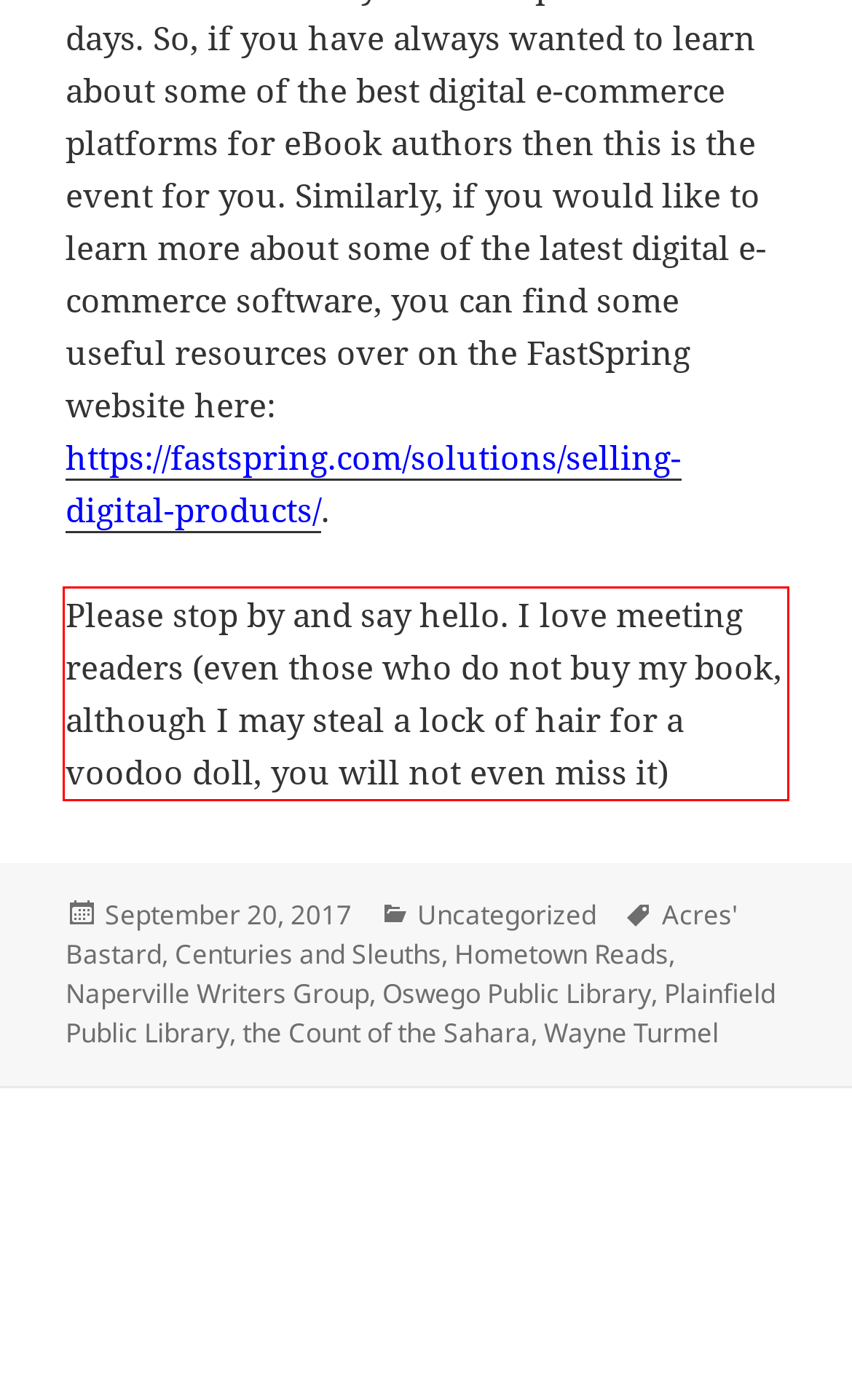Given a webpage screenshot with a red bounding box, perform OCR to read and deliver the text enclosed by the red bounding box.

Please stop by and say hello. I love meeting readers (even those who do not buy my book, although I may steal a lock of hair for a voodoo doll, you will not even miss it)